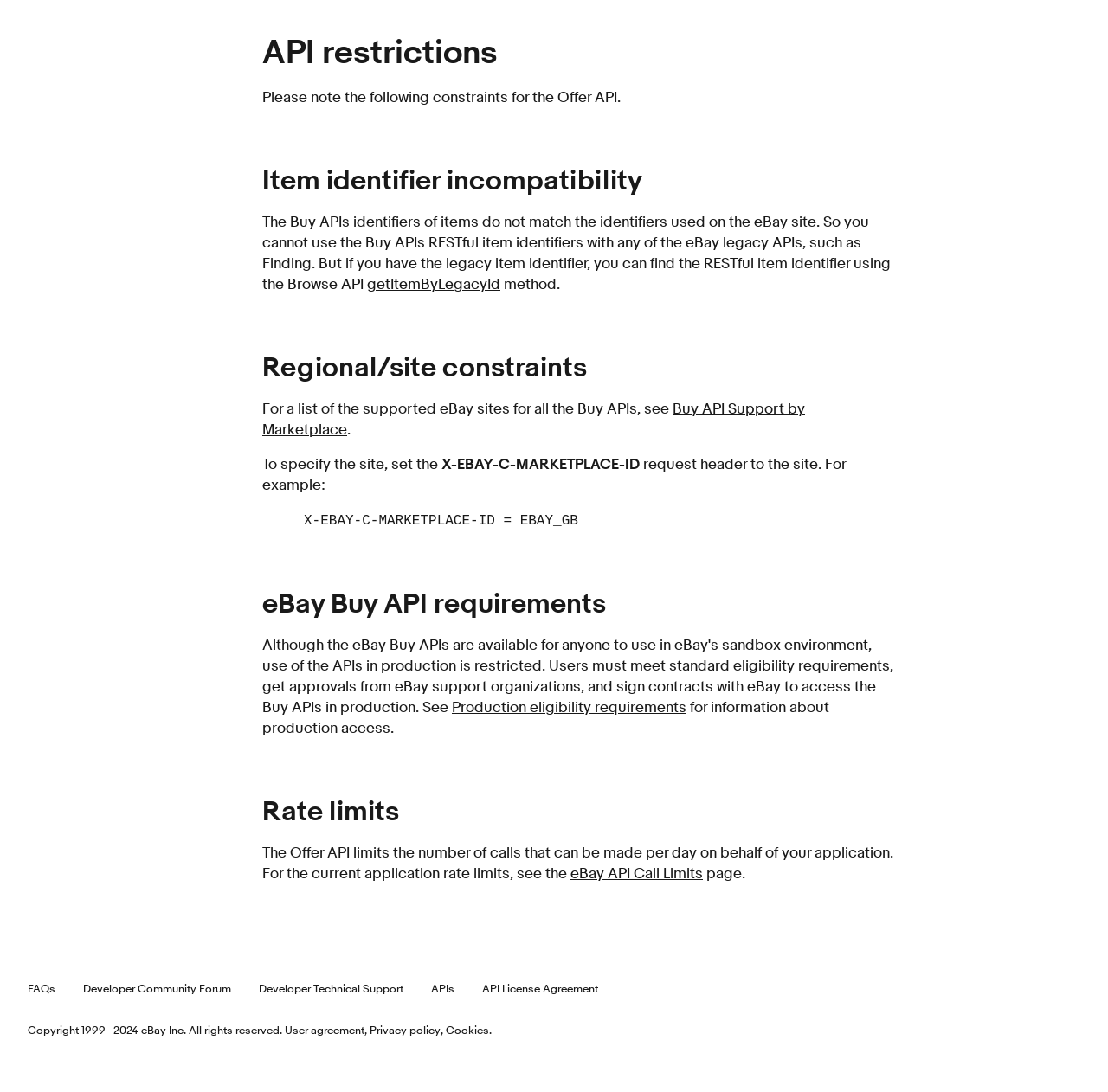Specify the bounding box coordinates of the area to click in order to follow the given instruction: "Go to the 'FAQs' page."

[0.025, 0.899, 0.05, 0.911]